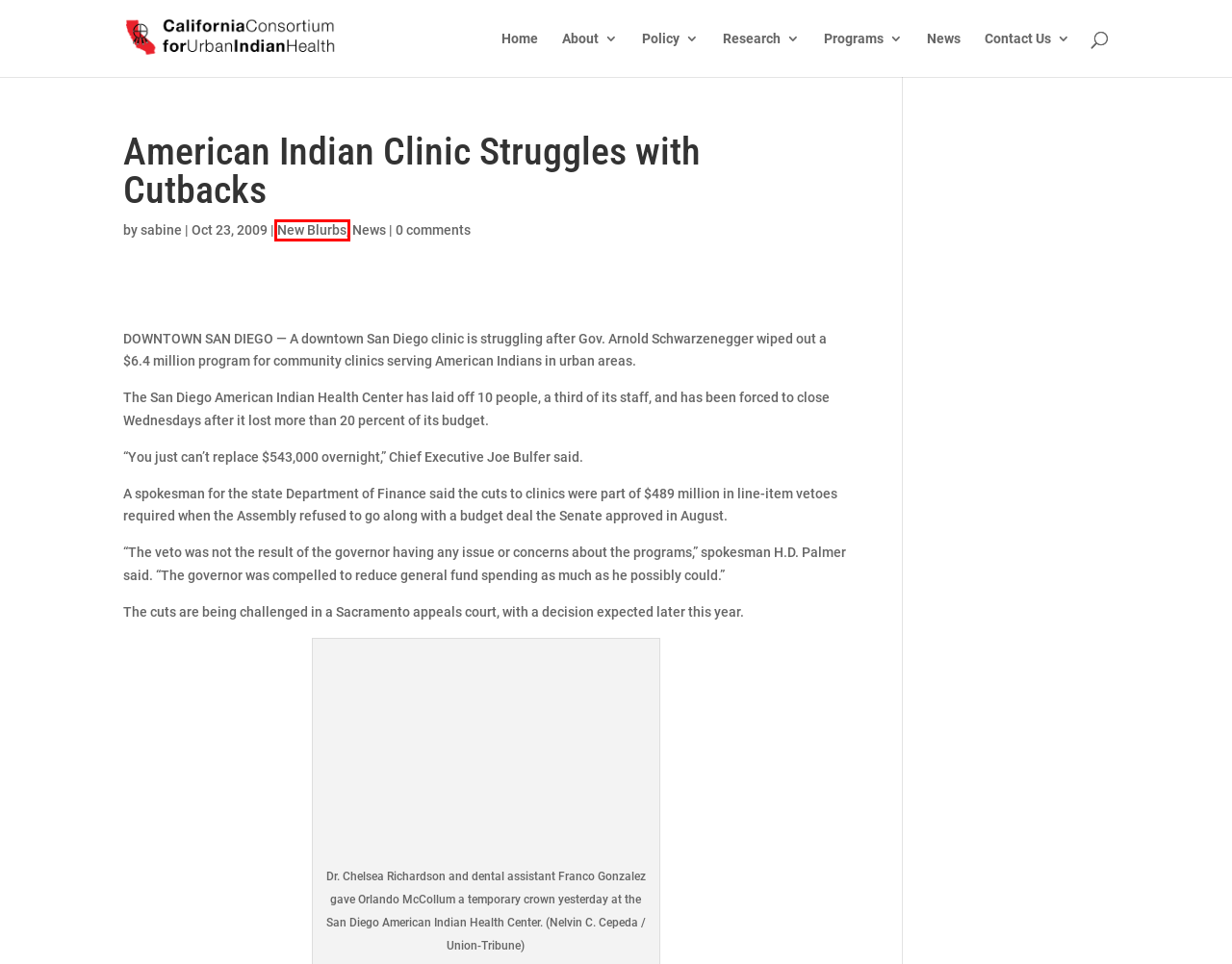Examine the screenshot of a webpage with a red rectangle bounding box. Select the most accurate webpage description that matches the new webpage after clicking the element within the bounding box. Here are the candidates:
A. Policy | CCUIH
B. About | CCUIH
C. New Blurbs | CCUIH
D. Programs | CCUIH
E. News | CCUIH
F. CCUIH |
G. Research | CCUIH
H. Our Team | CCUIH

C